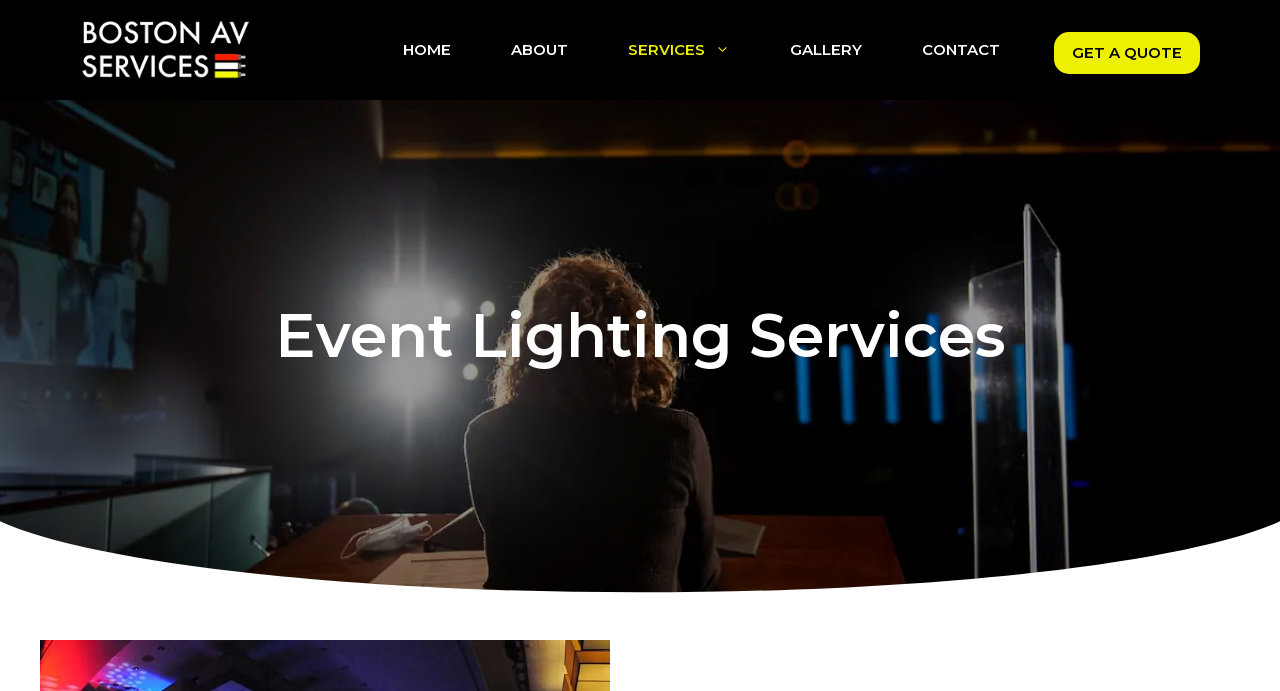What is the position of the 'GALLERY' link?
Analyze the image and provide a thorough answer to the question.

I analyzed the bounding box coordinates of the navigation links and found that the 'GALLERY' link is the fourth link from the left, with coordinates [0.594, 0.029, 0.697, 0.116].